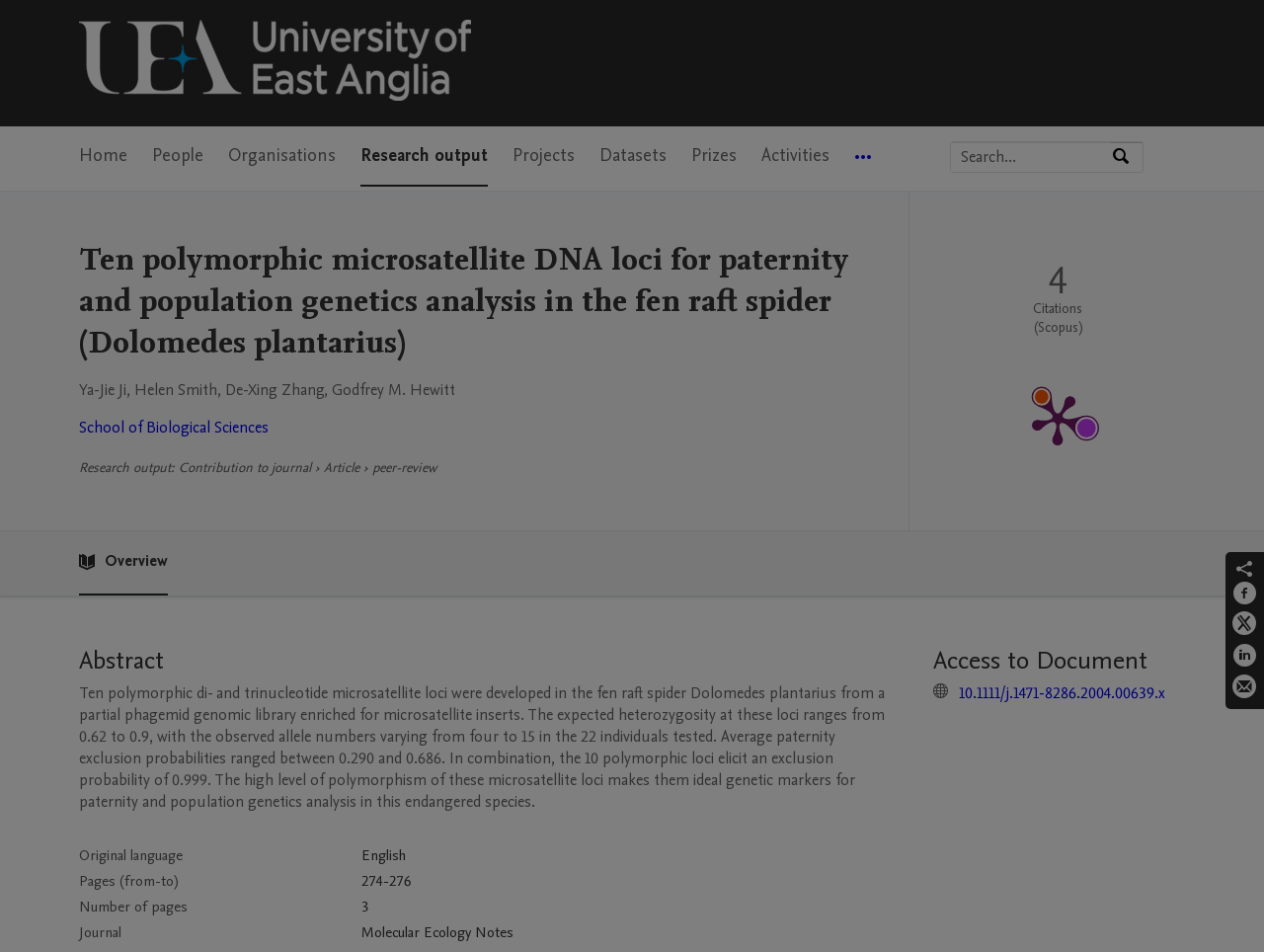For the given element description Category, determine the bounding box coordinates of the UI element. The coordinates should follow the format (top-left x, top-left y, bottom-right x, bottom-right y) and be within the range of 0 to 1.

None